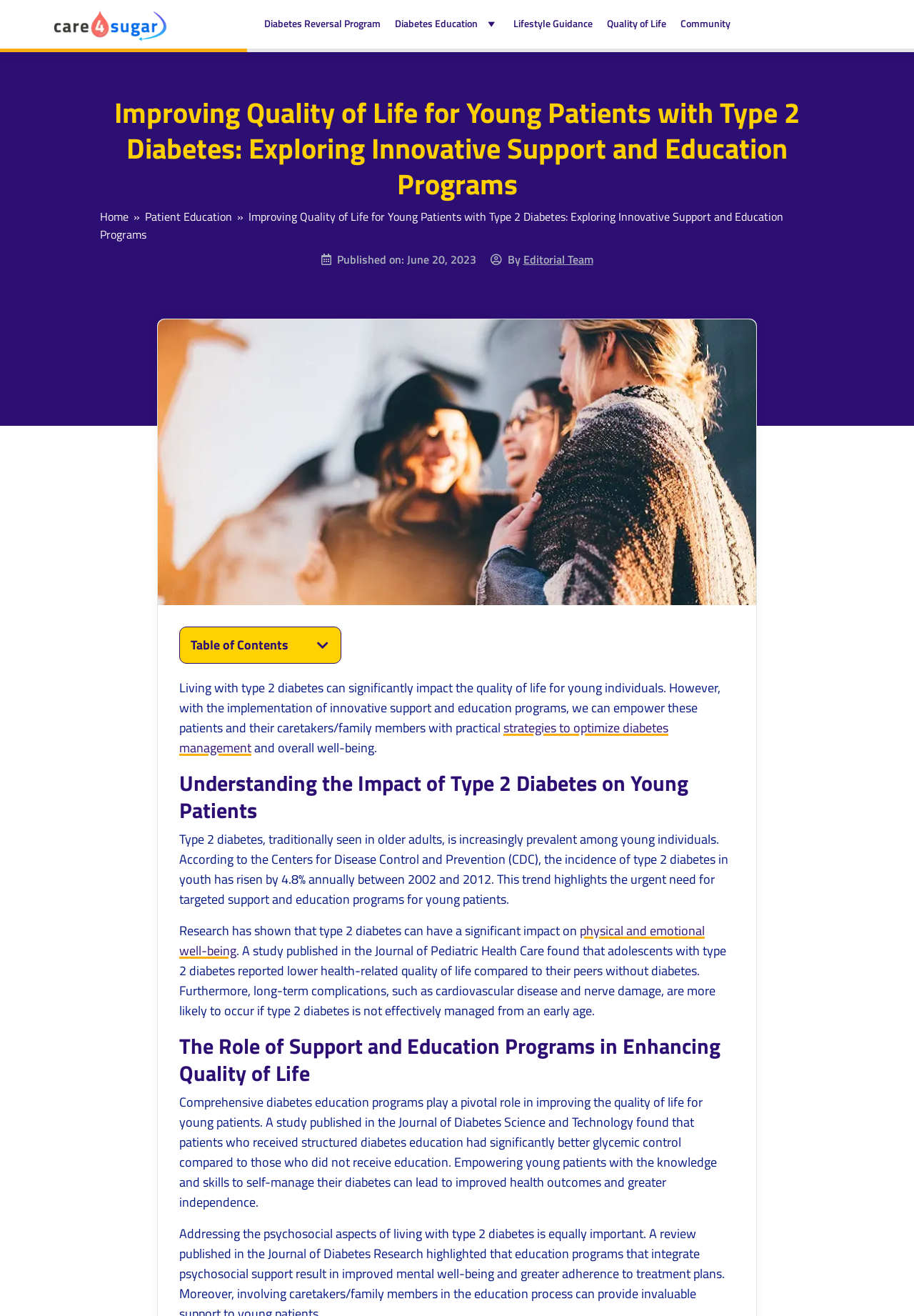Determine the main text heading of the webpage and provide its content.

Improving Quality of Life for Young Patients with Type 2 Diabetes: Exploring Innovative Support and Education Programs